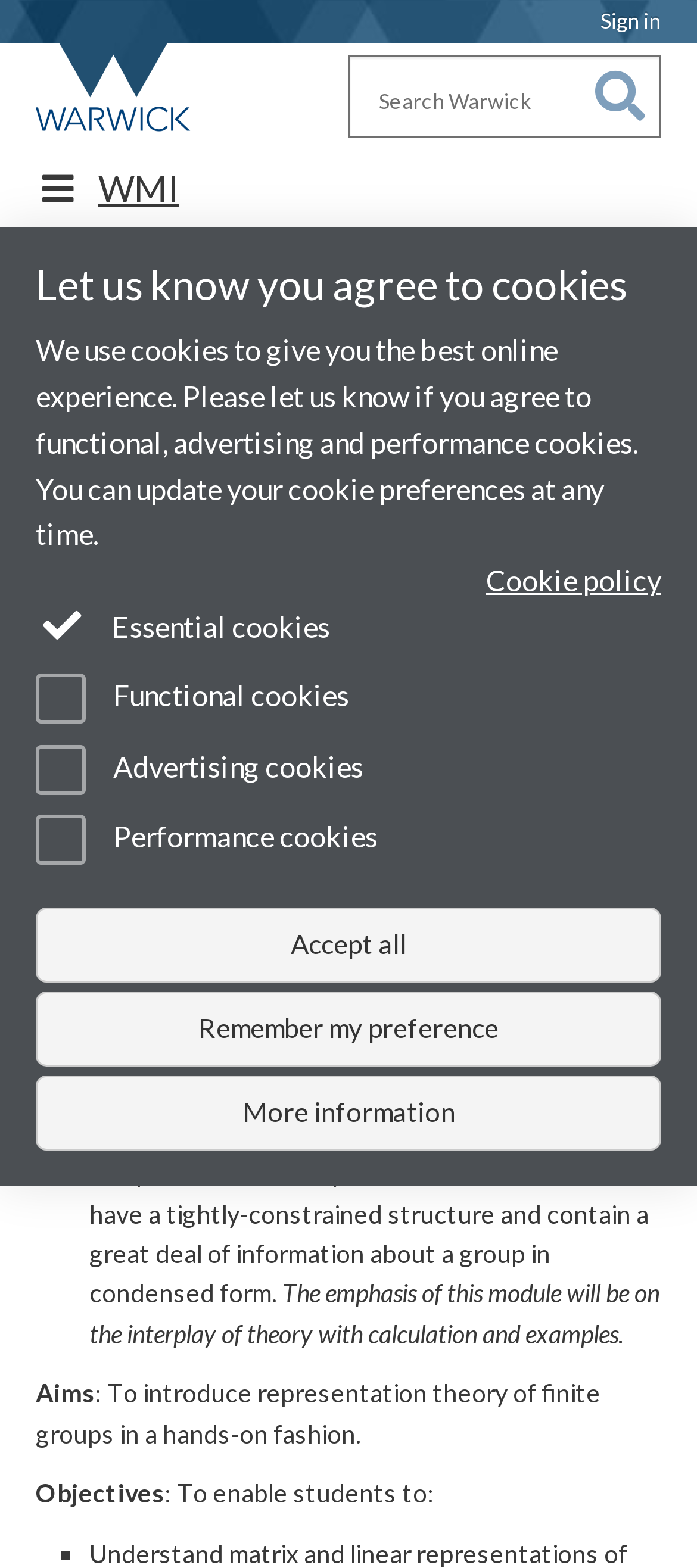Identify the bounding box coordinates of the area that should be clicked in order to complete the given instruction: "Explore topics related to Islam". The bounding box coordinates should be four float numbers between 0 and 1, i.e., [left, top, right, bottom].

None